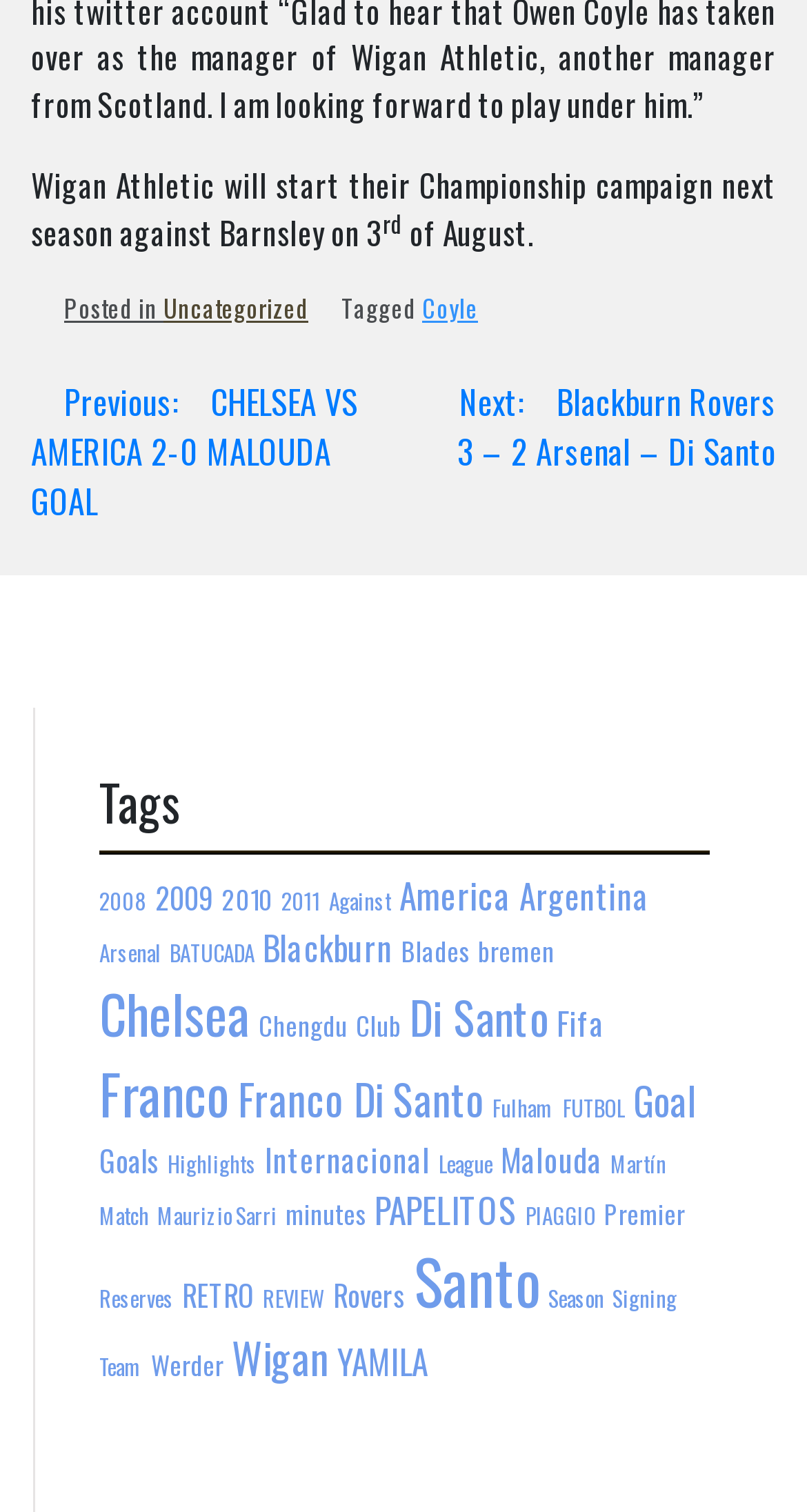Find the bounding box coordinates corresponding to the UI element with the description: "Maurizio Sarri". The coordinates should be formatted as [left, top, right, bottom], with values as floats between 0 and 1.

[0.195, 0.792, 0.344, 0.814]